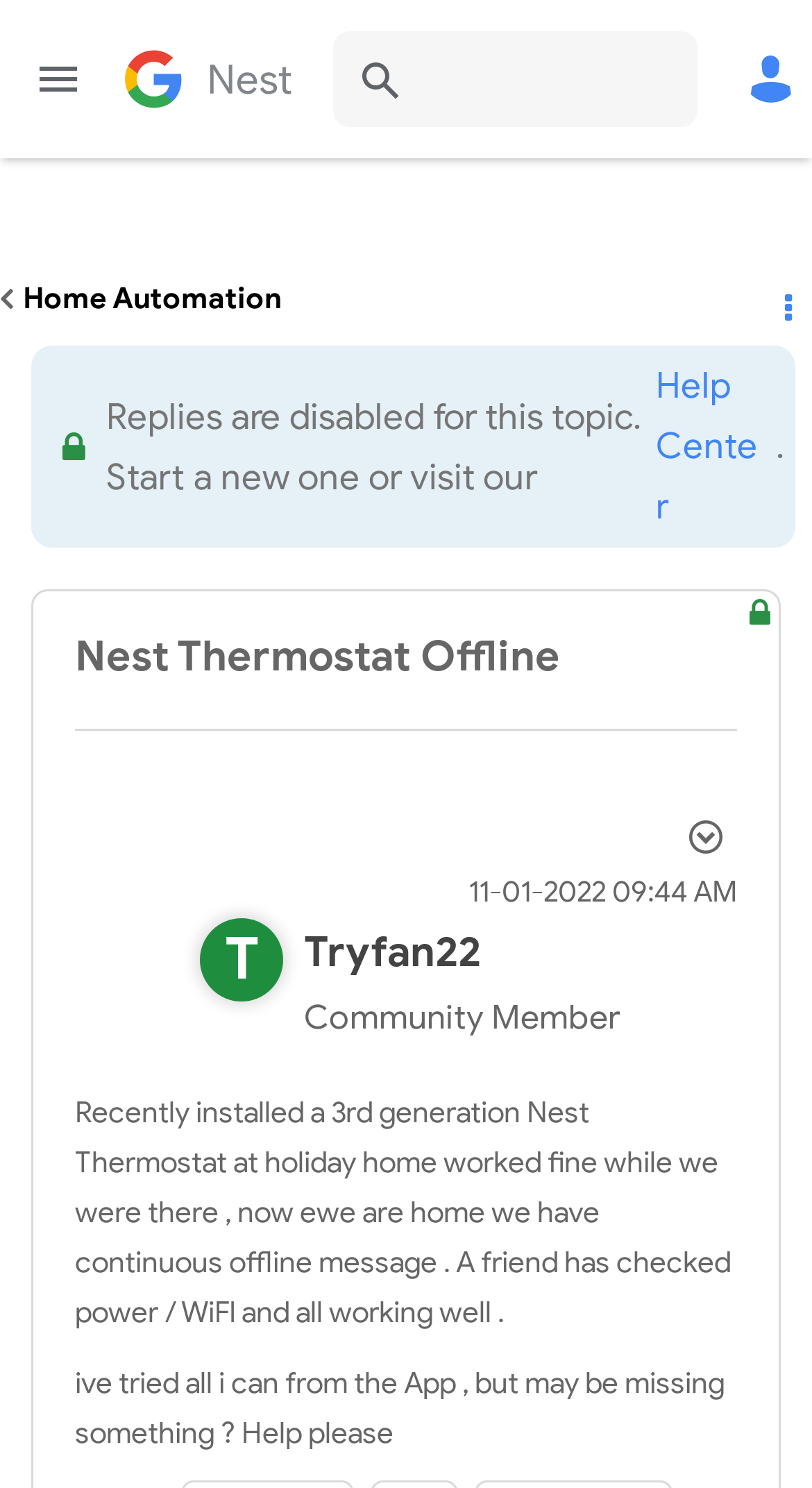Answer the question using only one word or a concise phrase: What is the topic of the post?

Nest Thermostat Offline